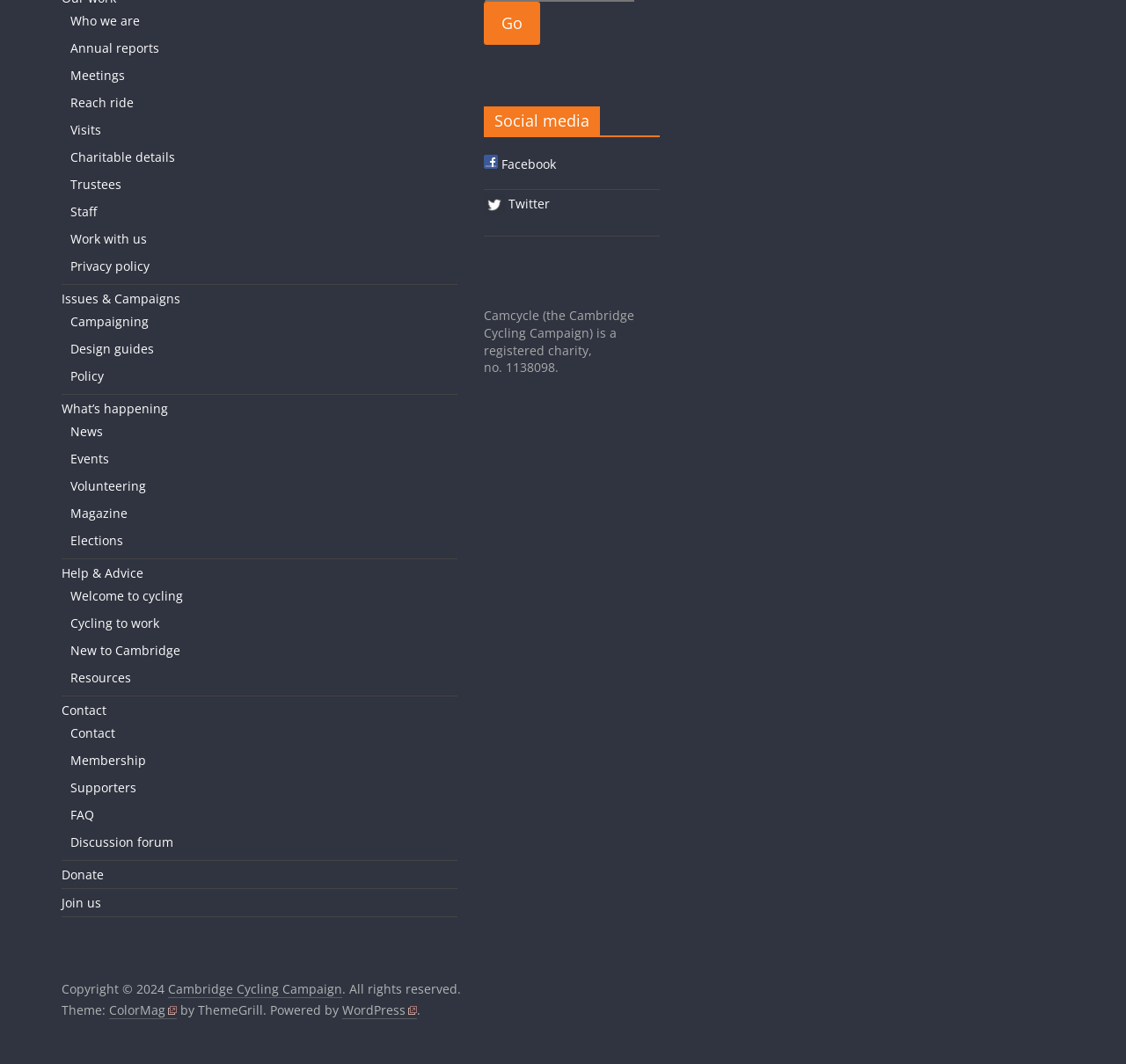How many social media links are there?
Provide a fully detailed and comprehensive answer to the question.

I found two social media links, 'Icon Facebook' and 'Icon Twitter', in the complementary section, which indicates that there are two social media links.